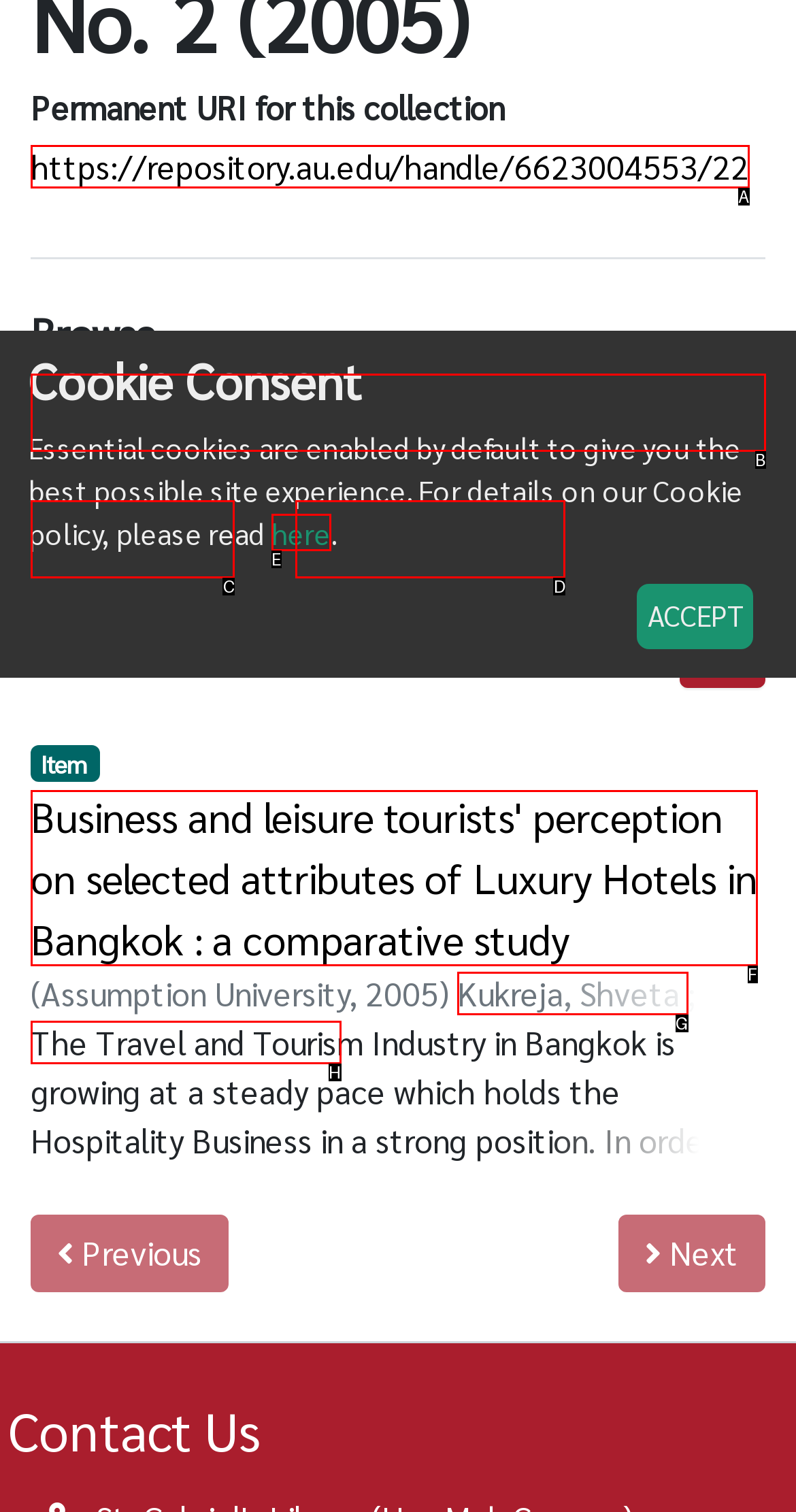Based on the description: https://repository.au.edu/handle/6623004553/22, identify the matching lettered UI element.
Answer by indicating the letter from the choices.

A